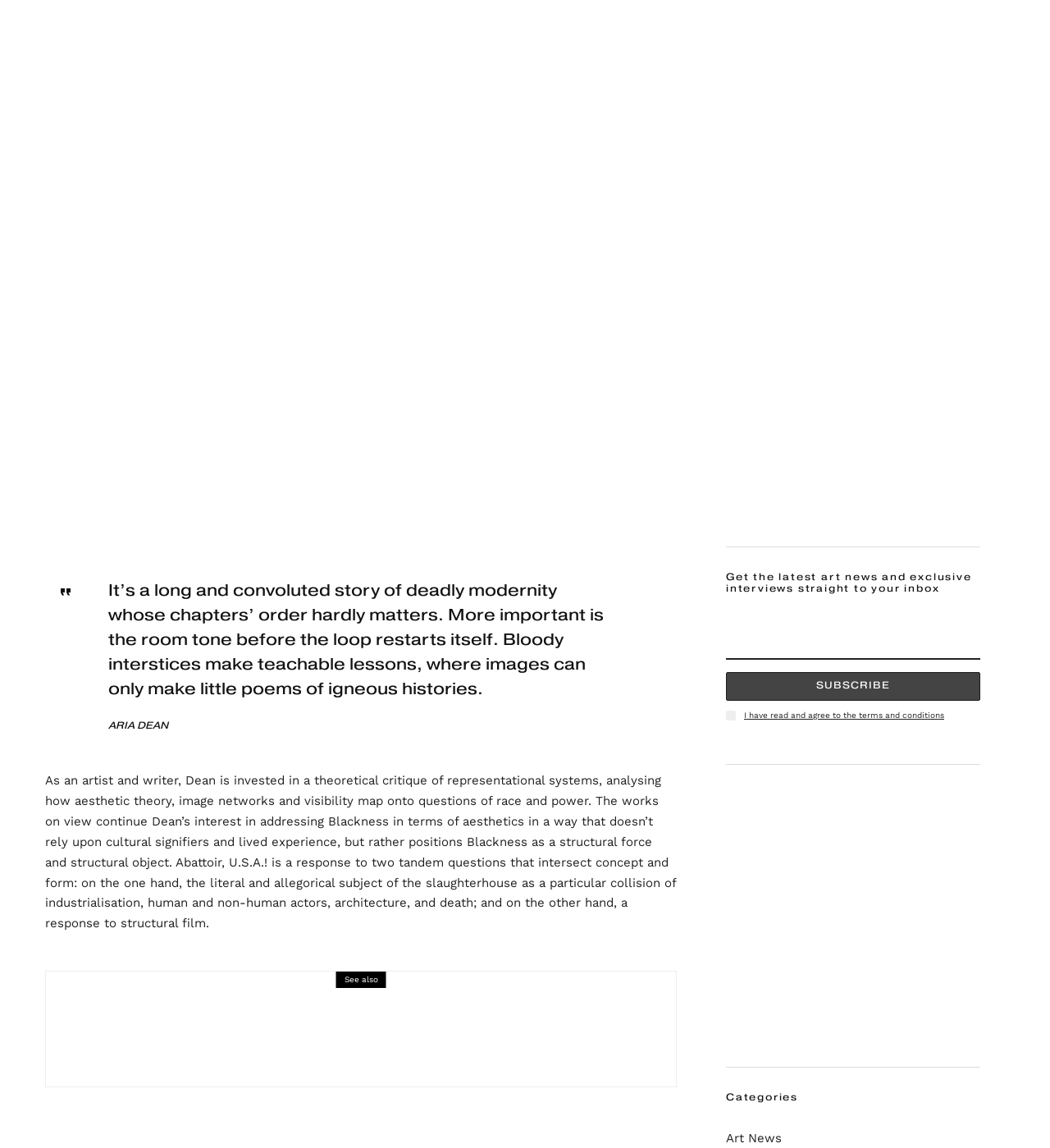Provide a one-word or short-phrase answer to the question:
What is the category mentioned at the bottom of the webpage?

Art News